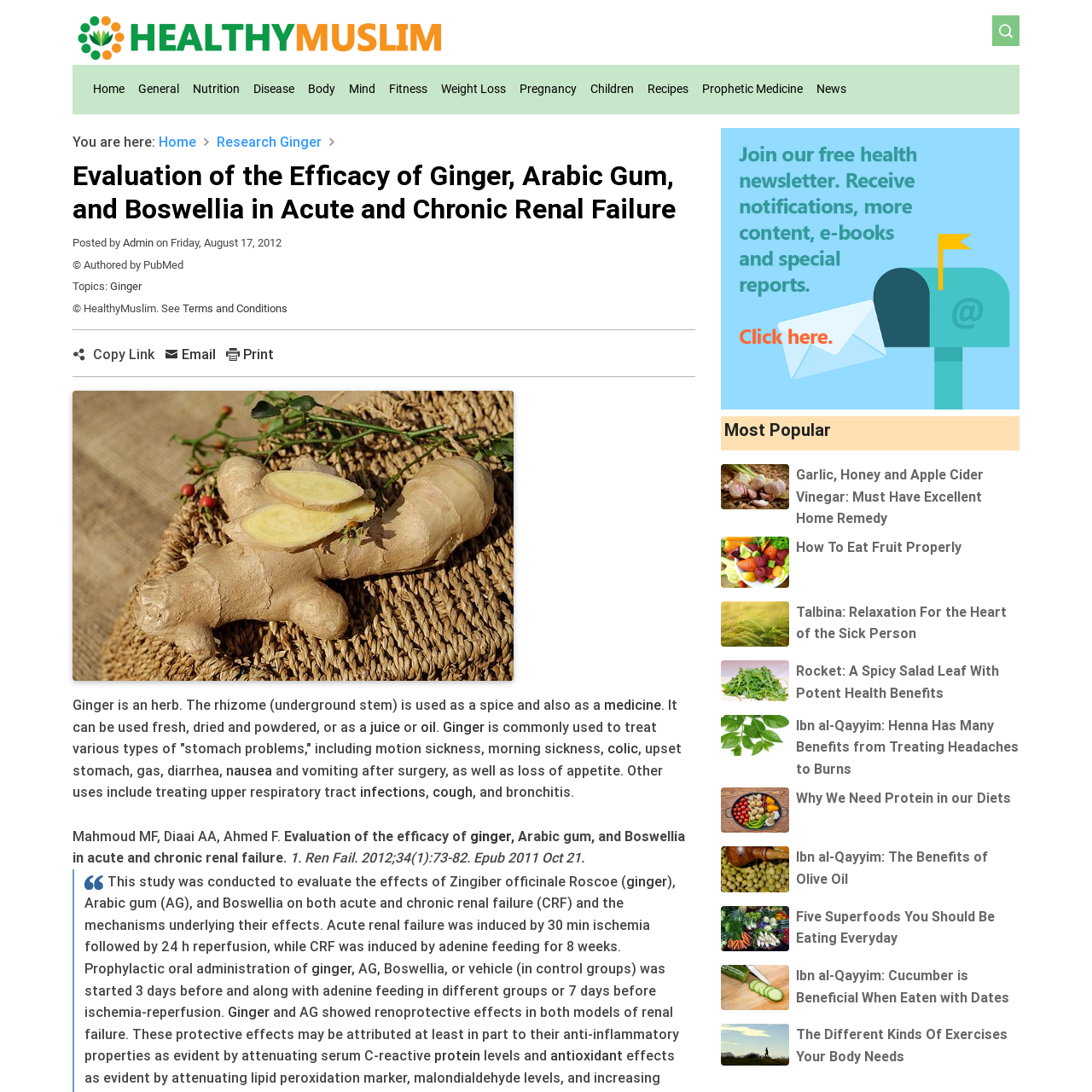Produce a meticulous description of the webpage.

This webpage is about the evaluation of the efficacy of ginger, Arabic gum, and Boswellia in acute and chronic renal failure. At the top, there is a navigation menu with 13 links, including "Home", "General", "Nutrition", "Disease", and others. Below the navigation menu, there is a breadcrumb trail indicating the current page's location, with links to "Home" and "Research". 

The main content of the webpage is divided into two sections. The first section is an article about the benefits of ginger, Arabic gum, and Boswellia in treating renal failure. The article is written in a formal tone and includes several links to related terms, such as "medicine", "juice", "oil", and "infections". There are also several images on the page, but they do not have descriptive text.

The second section is a list of "Most Popular" articles, with 10 links to other health-related topics, such as the benefits of garlic, honey, and apple cider vinegar, and the importance of protein in our diets. Each link has a brief title and is arranged in a vertical list.

At the bottom of the page, there is a link to "Join Health Newsletter" with an accompanying image. There are also several separators and spacers throughout the page, which help to organize the content and make it easier to read.